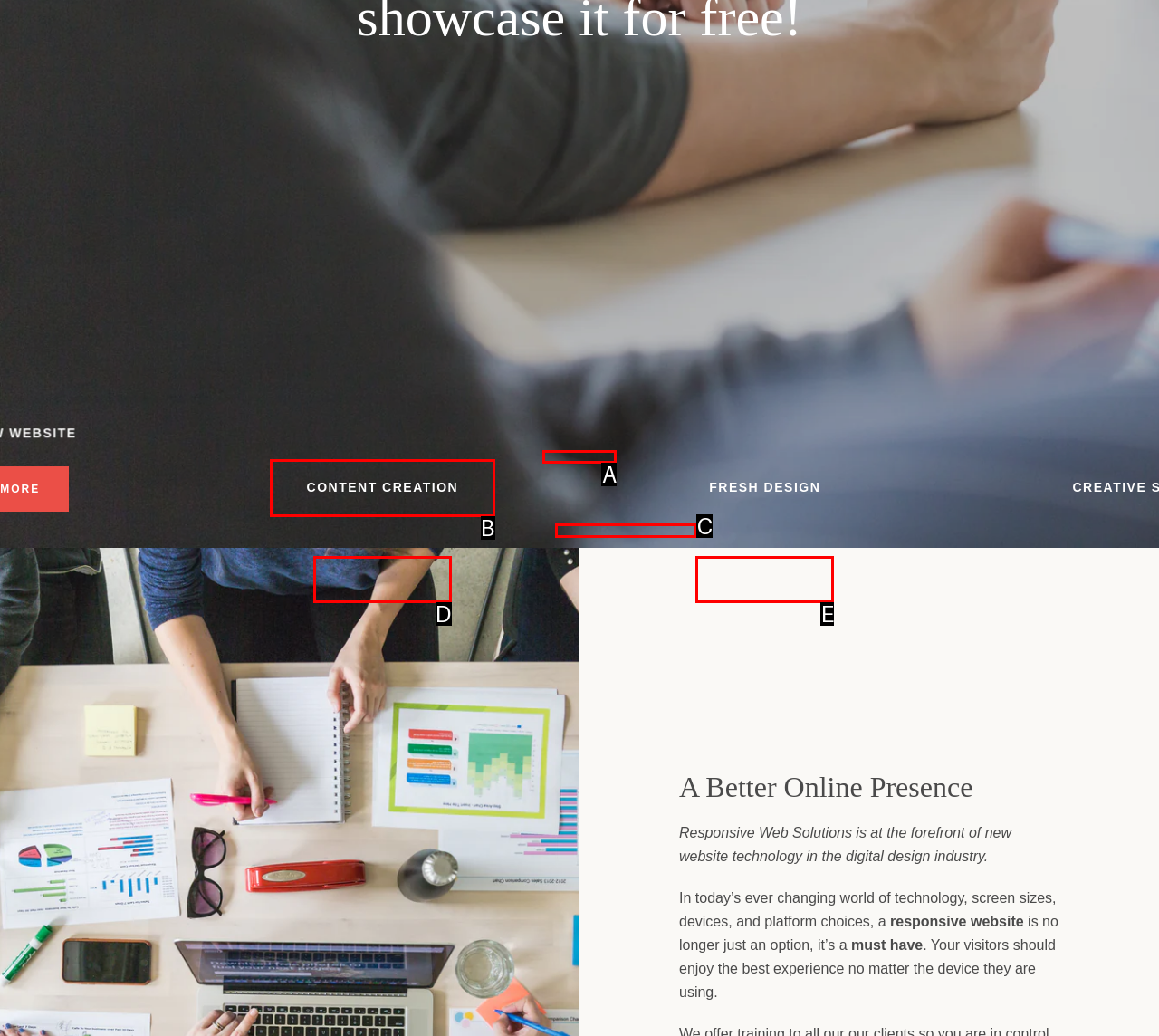Based on the element described as: view more
Find and respond with the letter of the correct UI element.

D